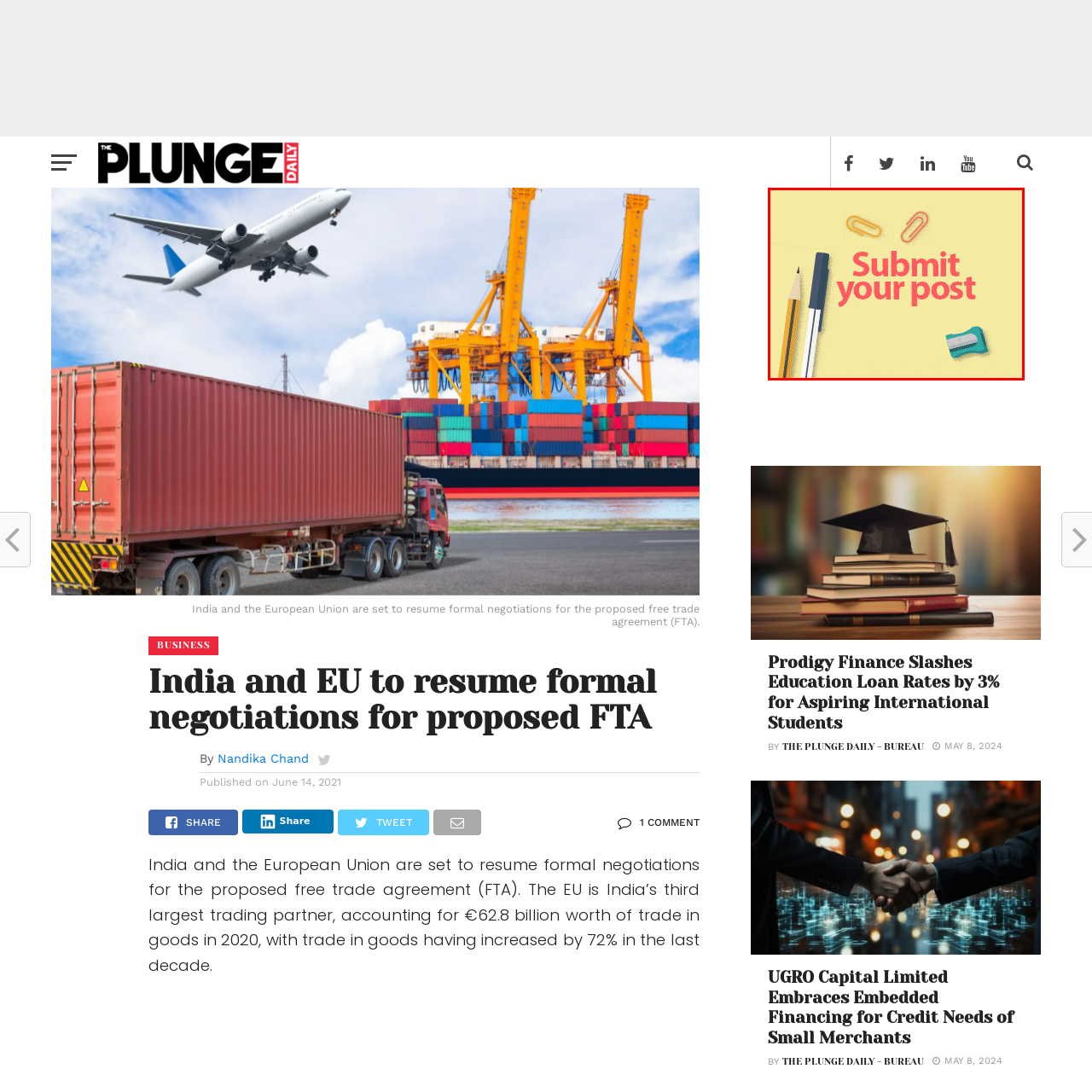Check the section outlined in red, What is the purpose of the design? Please reply with a single word or phrase.

Sharing ideas or content